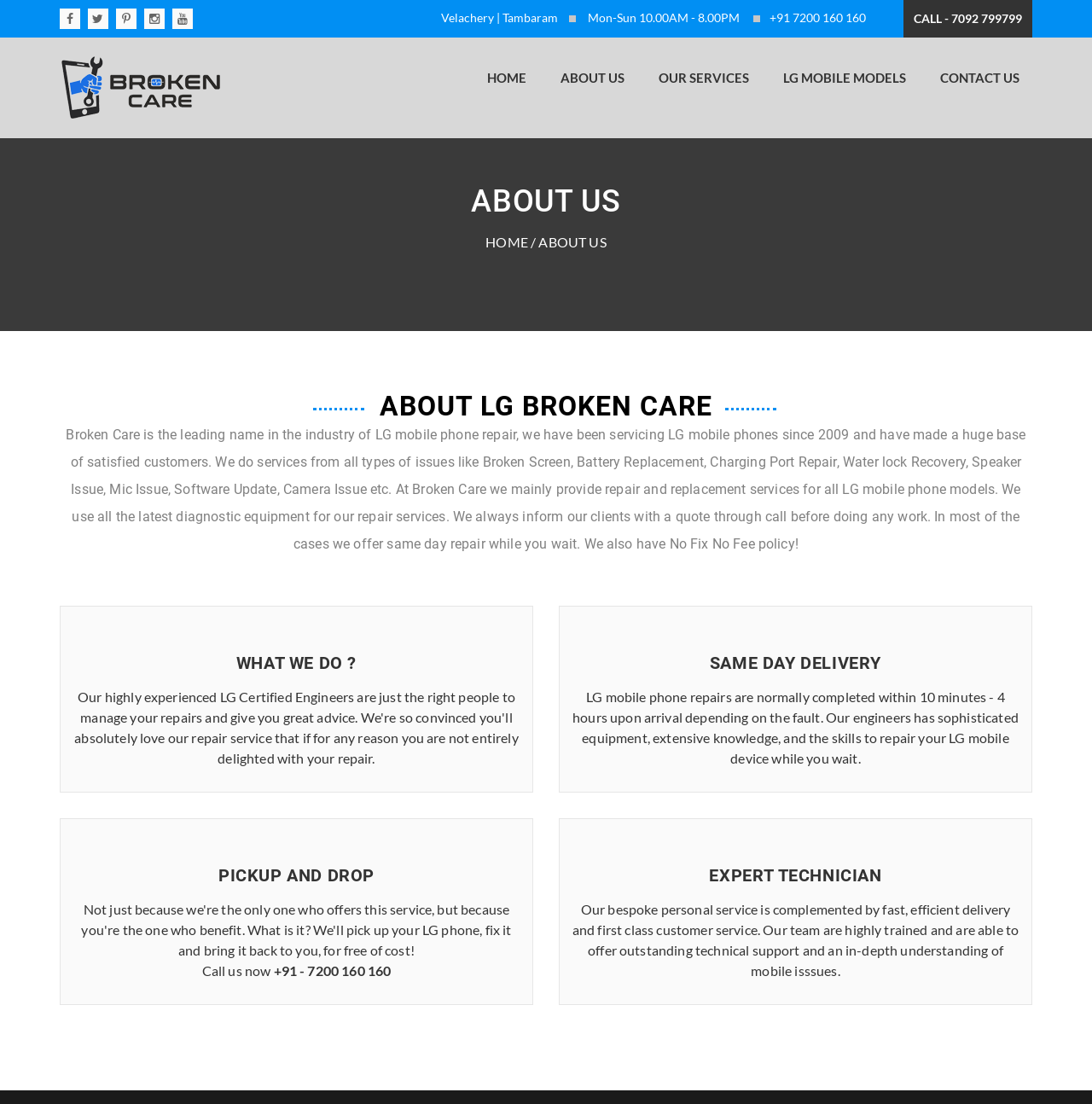Create a detailed summary of all the visual and textual information on the webpage.

The webpage appears to be a mobile repair center's website, specifically for LG mobile phones in Chennai, Tambaram. At the top left, there are five social media links represented by icons. Below these icons, there is a logo of the repair center. 

To the right of the logo, there are navigation links: "HOME", "ABOUT US", "OUR SERVICES", "LG MOBILE MODELS", and "CONTACT US". 

Below the navigation links, there is a heading "ABOUT US" followed by a paragraph describing the repair center's services, including repair and replacement of LG mobile phones, and their expertise in handling various issues such as broken screens, battery replacement, and software updates.

Further down, there are three sections: "WHAT WE DO?", "SAME DAY DELIVERY", and "PICKUP AND DROP". The "SAME DAY DELIVERY" section explains that repairs are usually completed within 10 minutes to 4 hours, and the "PICKUP AND DROP" section provides a phone number to call for pickup and drop services.

Finally, there is a section "EXPERT TECHNICIAN" that highlights the team's technical expertise and customer service.